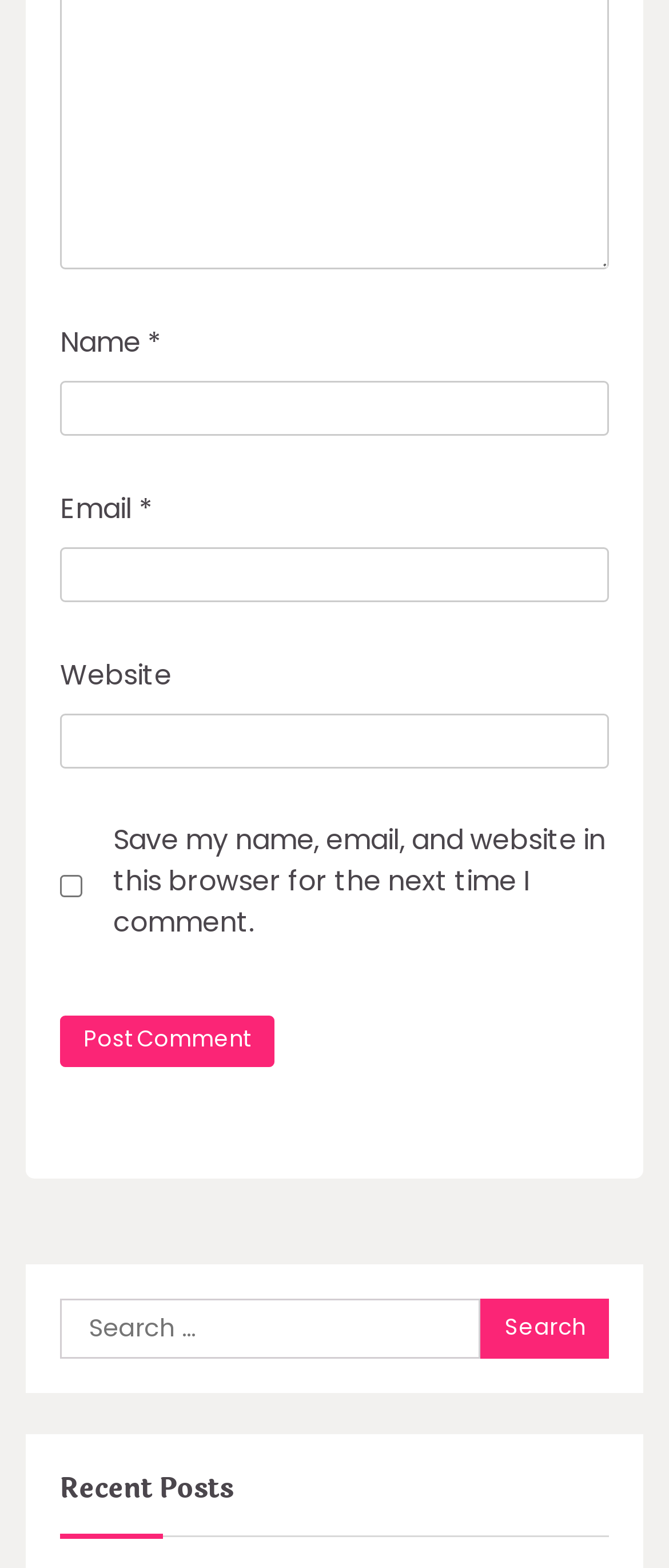What is the title of the section below the comment form?
Provide an in-depth answer to the question, covering all aspects.

The section below the comment form is headed by a heading element labeled 'Recent Posts'. This suggests that this section contains a list of recent posts.